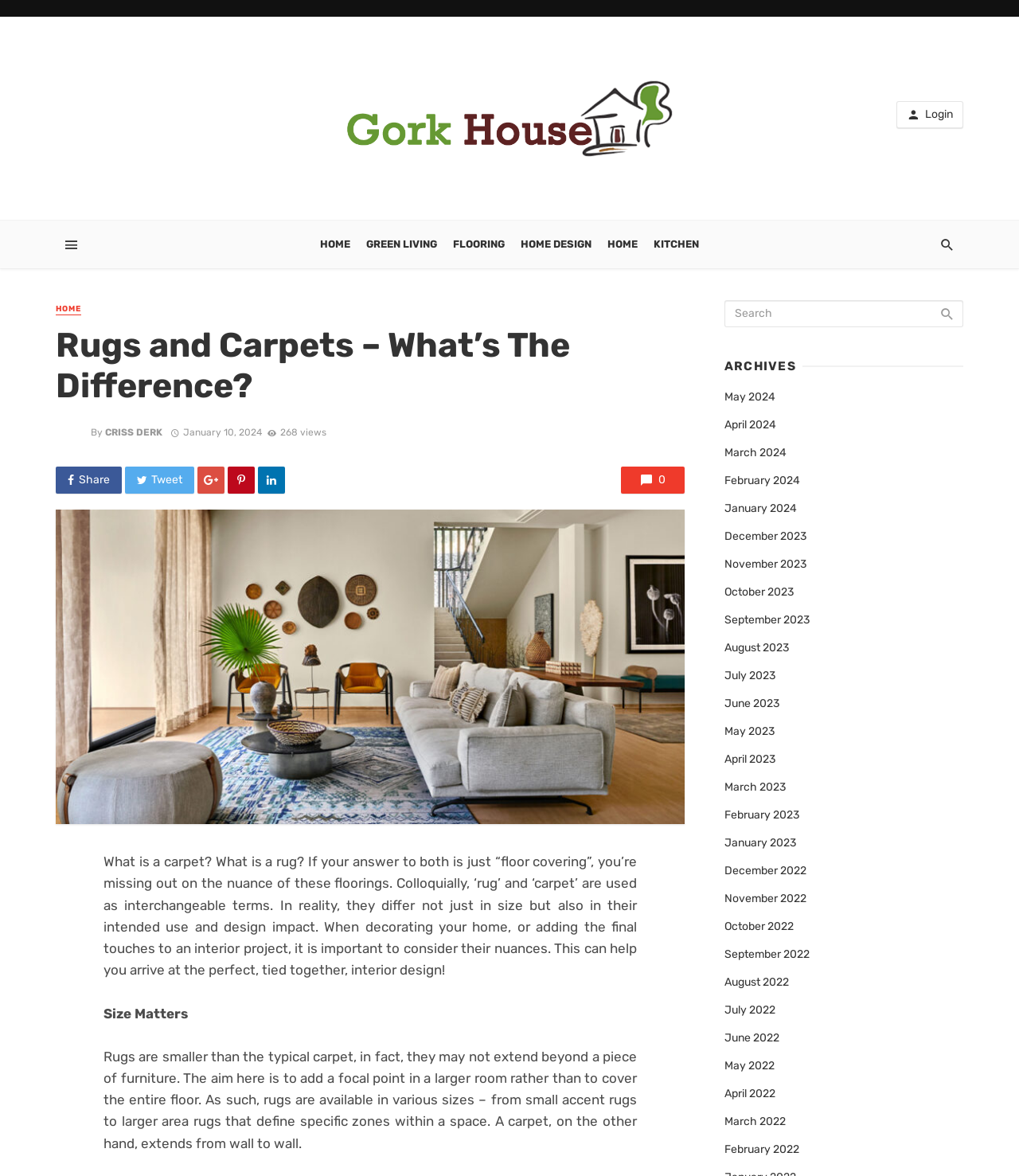Find the bounding box coordinates of the area that needs to be clicked in order to achieve the following instruction: "Search for something". The coordinates should be specified as four float numbers between 0 and 1, i.e., [left, top, right, bottom].

[0.711, 0.255, 0.945, 0.278]